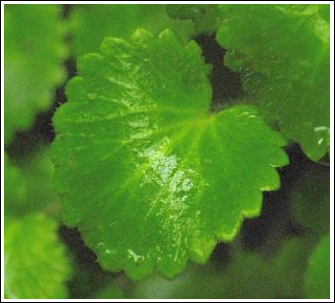What is the shape of the Saxifrage plant leaf?
Please give a detailed answer to the question using the information shown in the image.

The distinctive shape of the Saxifrage plant leaf is characterized by rounded edges and a slightly serrated outline, which adds to its unique charm and is visible in the close-up view of the image.